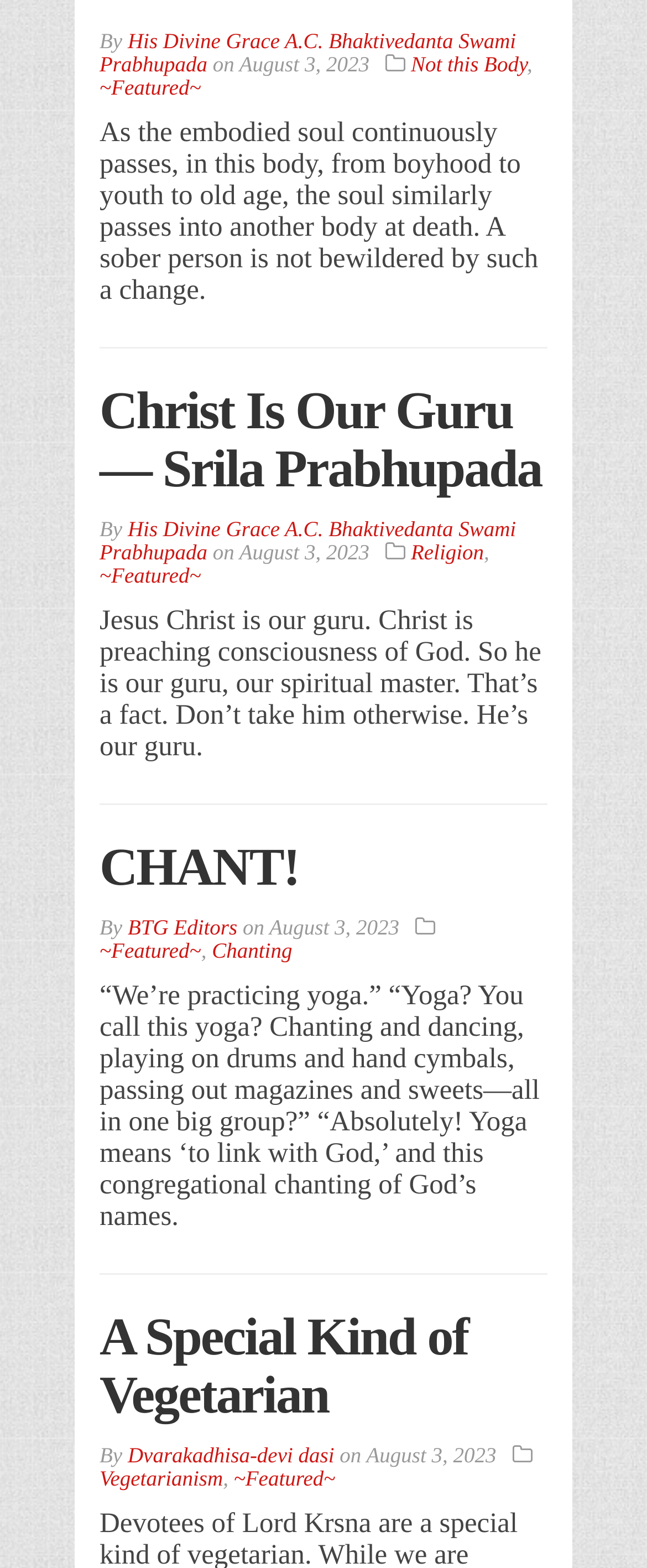Could you specify the bounding box coordinates for the clickable section to complete the following instruction: "Click on the link 'Christ Is Our Guru — Srila Prabhupada'"?

[0.154, 0.243, 0.837, 0.318]